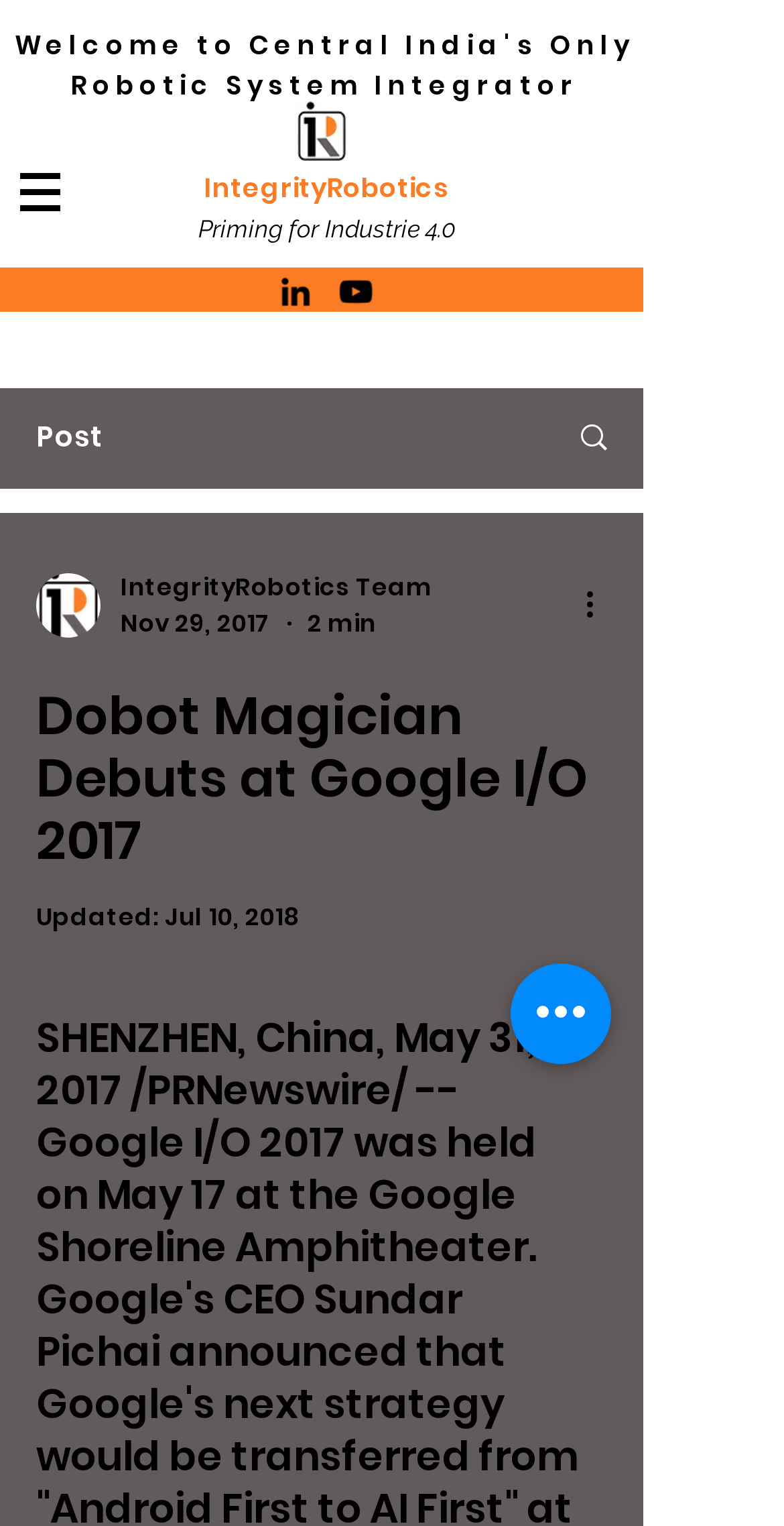Provide a short answer using a single word or phrase for the following question: 
What is the date of the post?

Nov 29, 2017